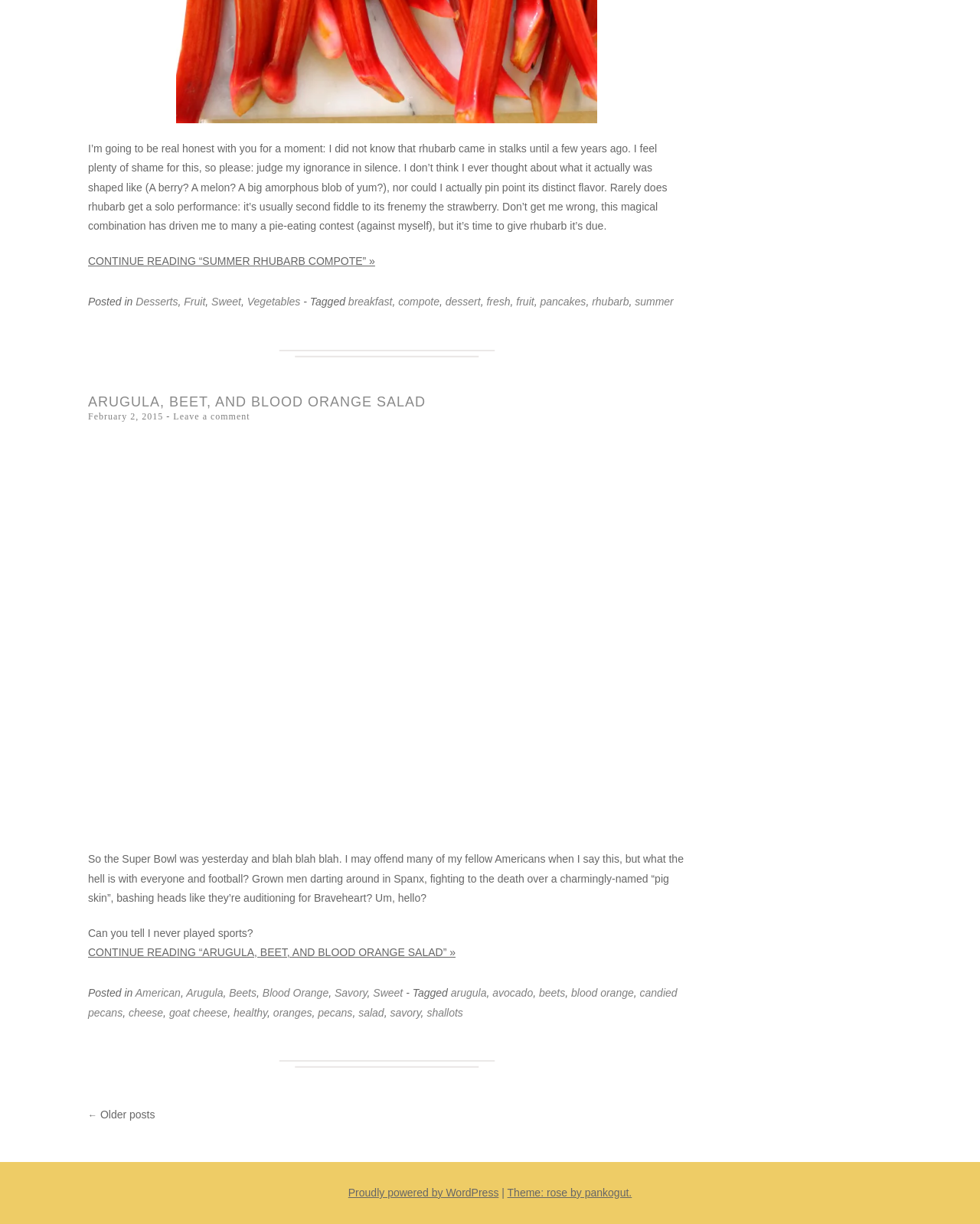How many posts are there in the webpage?
Please respond to the question with a detailed and well-explained answer.

There are two posts on the webpage, one about summer rhubarb compote and the other about arugula, beet, and blood orange salad.